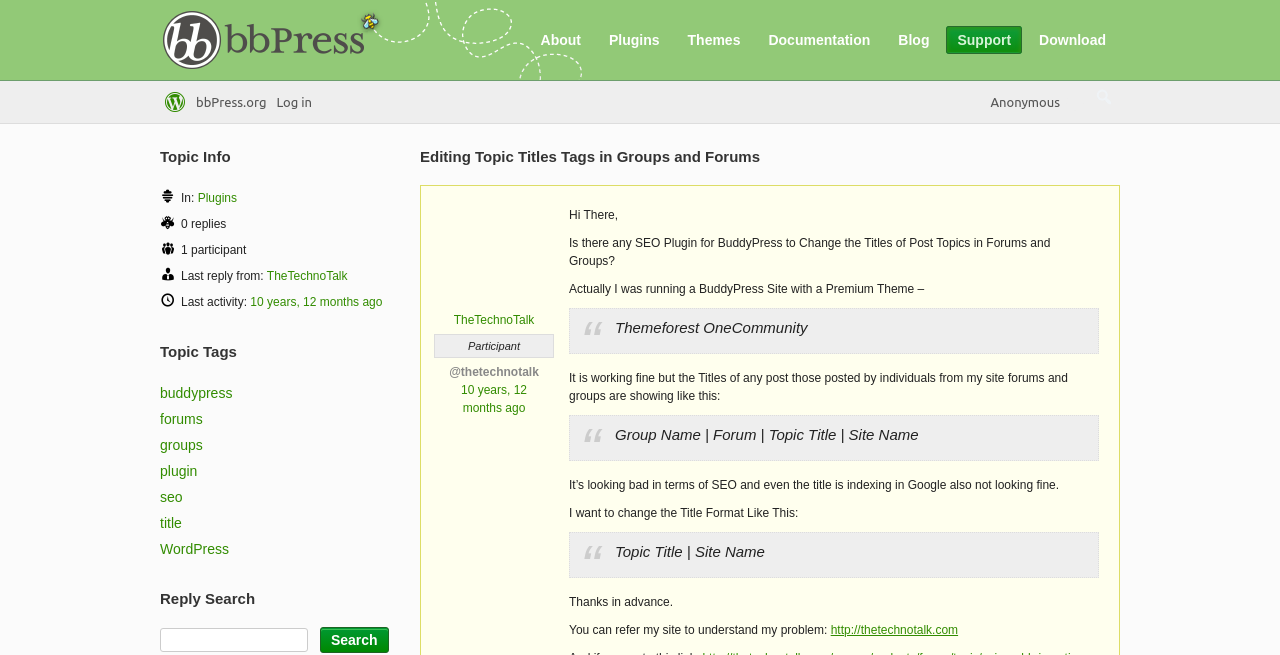Please locate the bounding box coordinates for the element that should be clicked to achieve the following instruction: "Click on the 'Reply' button". Ensure the coordinates are given as four float numbers between 0 and 1, i.e., [left, top, right, bottom].

[0.25, 0.957, 0.304, 0.997]